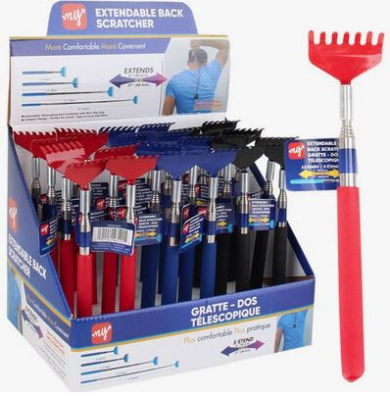Give a detailed account of the contents of the image.

The image displays a vibrant display of back scratchers, specifically the "3 Packs Bear Claw Telescopic Metal Extendable Back Scratcher" set, designed for both comfort and utility. Each piece features a colorful handle, available in assorted colors—red, black, dark blue, and light blue—showcasing their claw-like tips that provide effective relief to those hard-to-reach itchy spots. The telescopic design allows users to extend the scratcher up to 27 inches, enhancing usability for various needs. This display packaging emphasizes the product's appeal, highlighting its practicality with the text "More Comfortable. More Convenient" and a visual representation of the scratchers extending towards a user's back. Ideal as a thoughtful gift or a fun addition to any household, these back scratchers uniquely combine functionality and playful design.